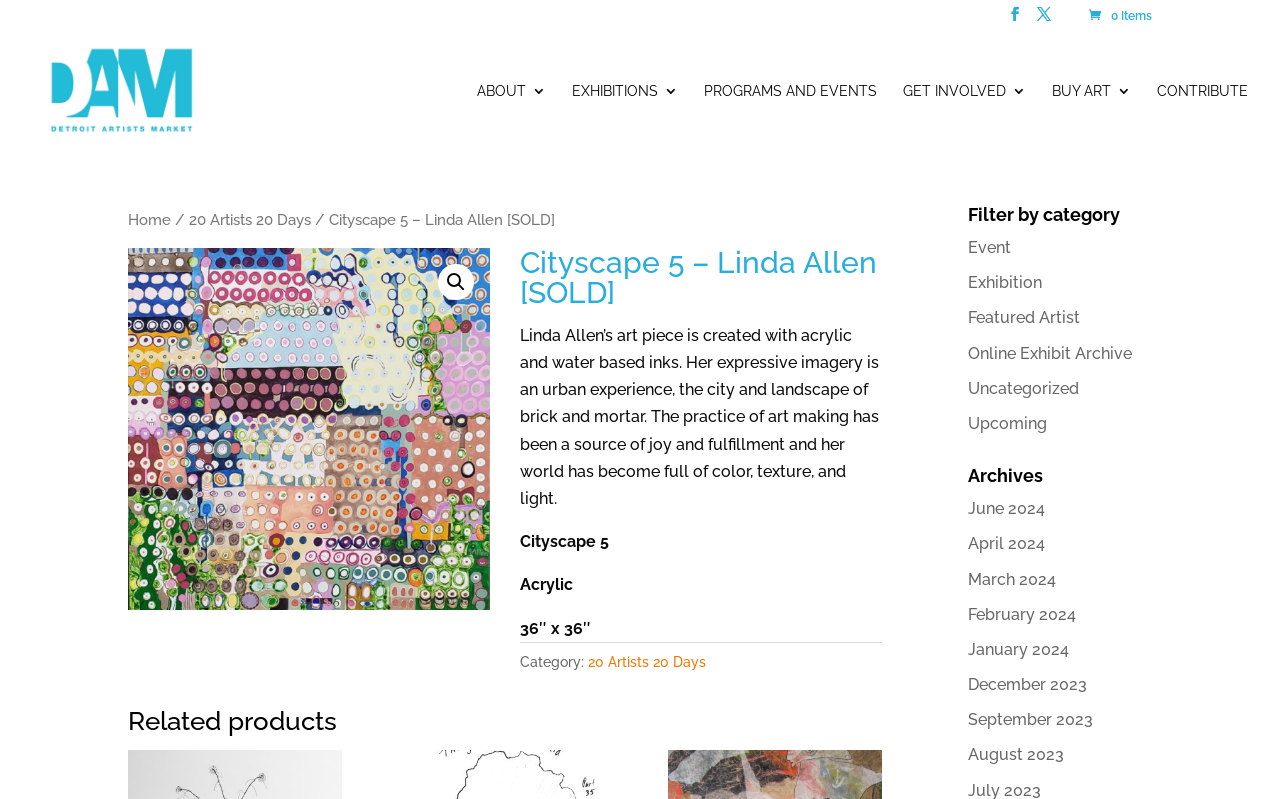Find the bounding box coordinates of the element to click in order to complete the given instruction: "View artist's profile."

[0.027, 0.1, 0.161, 0.123]